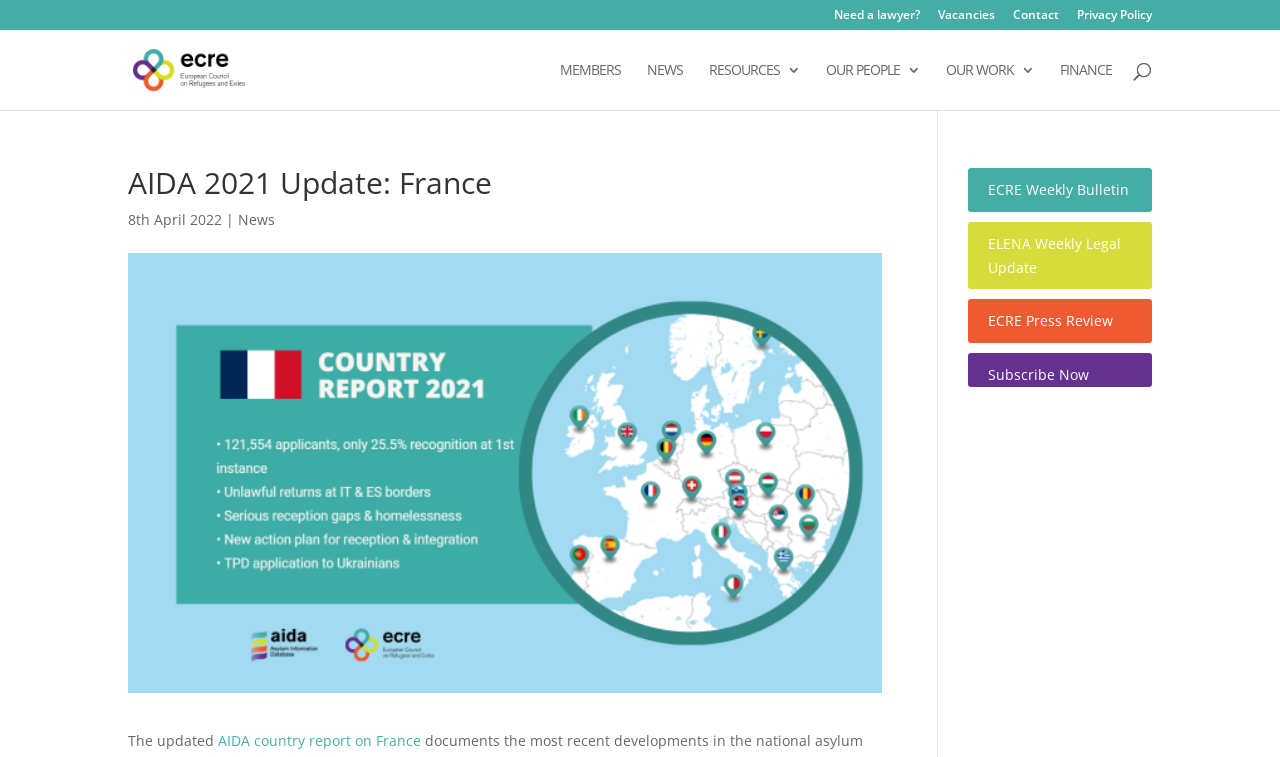Identify the main heading from the webpage and provide its text content.

AIDA 2021 Update: France